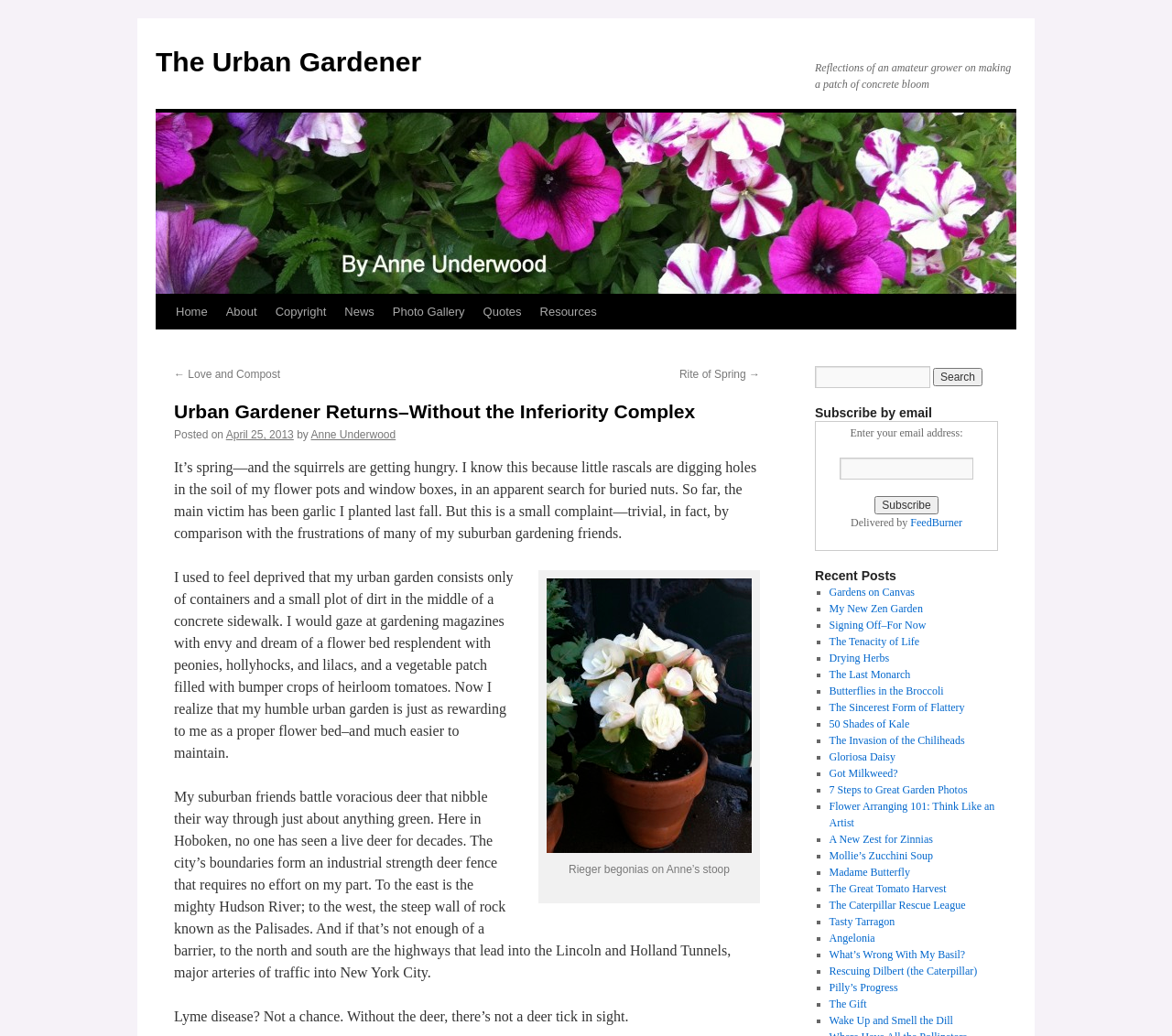Please answer the following question using a single word or phrase: 
What is the topic of the blog post?

Urban gardening